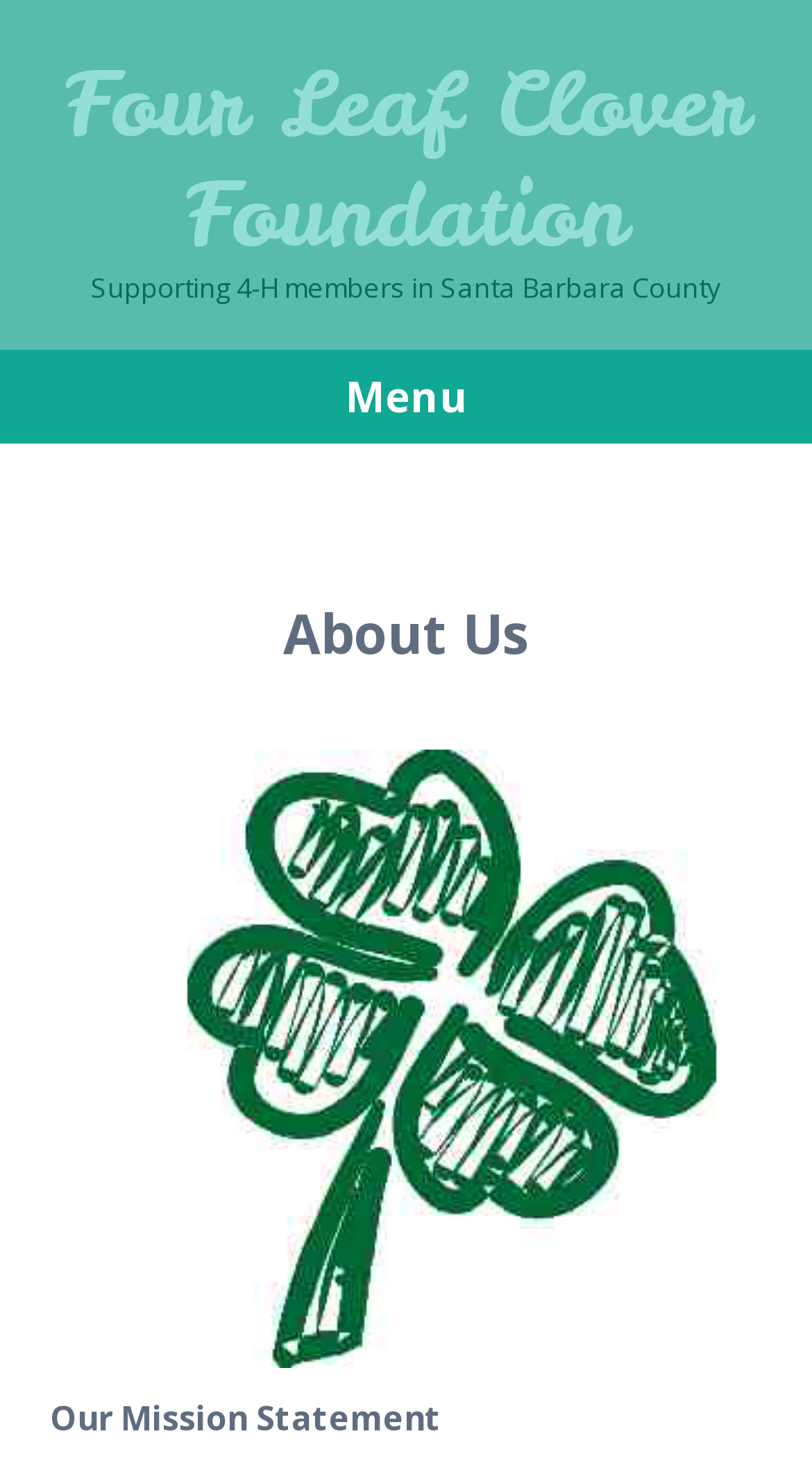What is the region of focus for the 4-H program?
Using the details from the image, give an elaborate explanation to answer the question.

The region of focus for the 4-H program can be inferred from the heading element 'Supporting 4-H members in Santa Barbara County', which suggests that the program is focused on supporting 4-H members in Santa Barbara County.